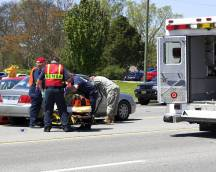Describe all the elements in the image extensively.

The image depicts a scene of emergency responders attending to an individual involved in a car collision. In the foreground, paramedics, wearing vests, are using a stretcher to help a victim from a vehicle, while another responder kneels beside them, offering assistance. An ambulance is parked nearby, indicating prompt medical attention. The background shows a busy street, suggesting the urgency of the situation. This image illustrates the critical nature of seeking medical help after an accident, reinforcing the message that timely intervention can be vital for those injured in car collisions.